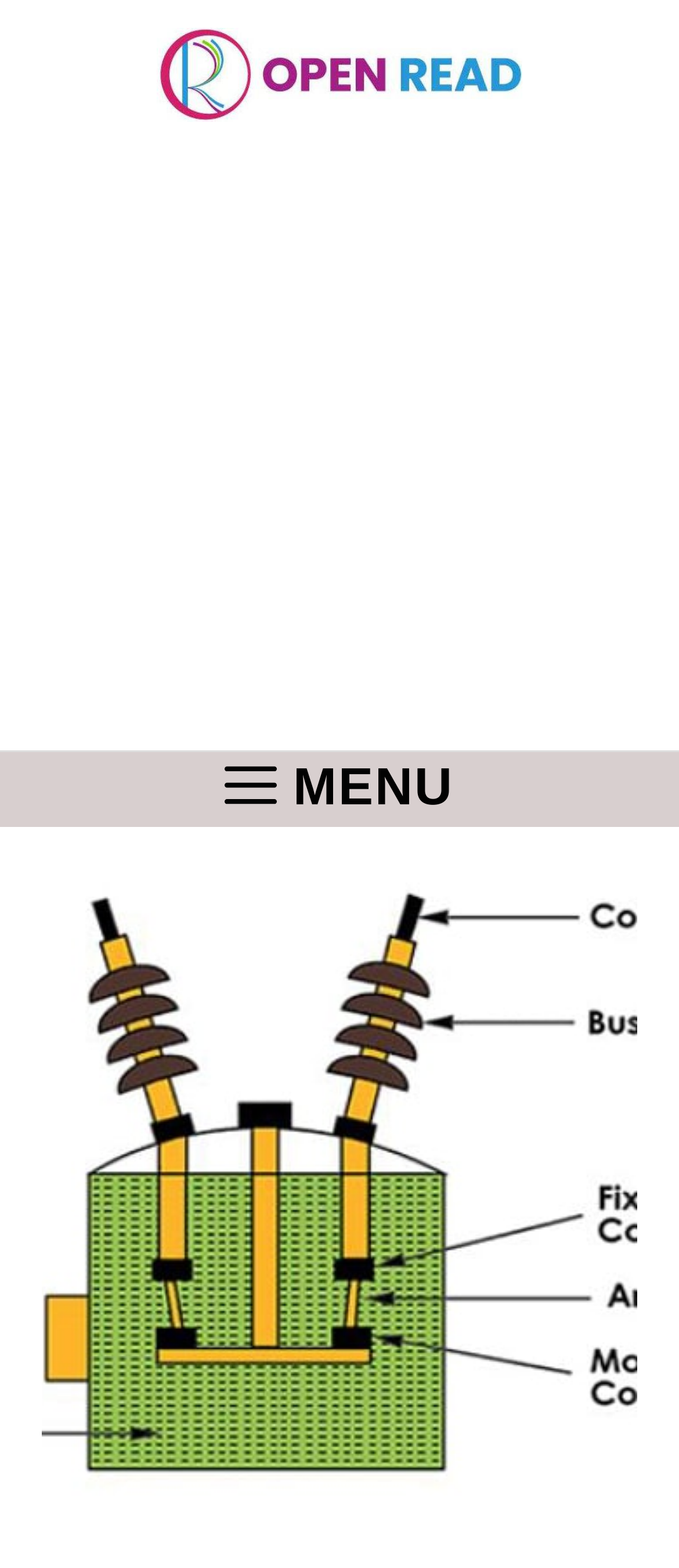Identify the bounding box for the UI element specified in this description: "alt="OPEN READ"". The coordinates must be four float numbers between 0 and 1, formatted as [left, top, right, bottom].

[0.231, 0.035, 0.769, 0.059]